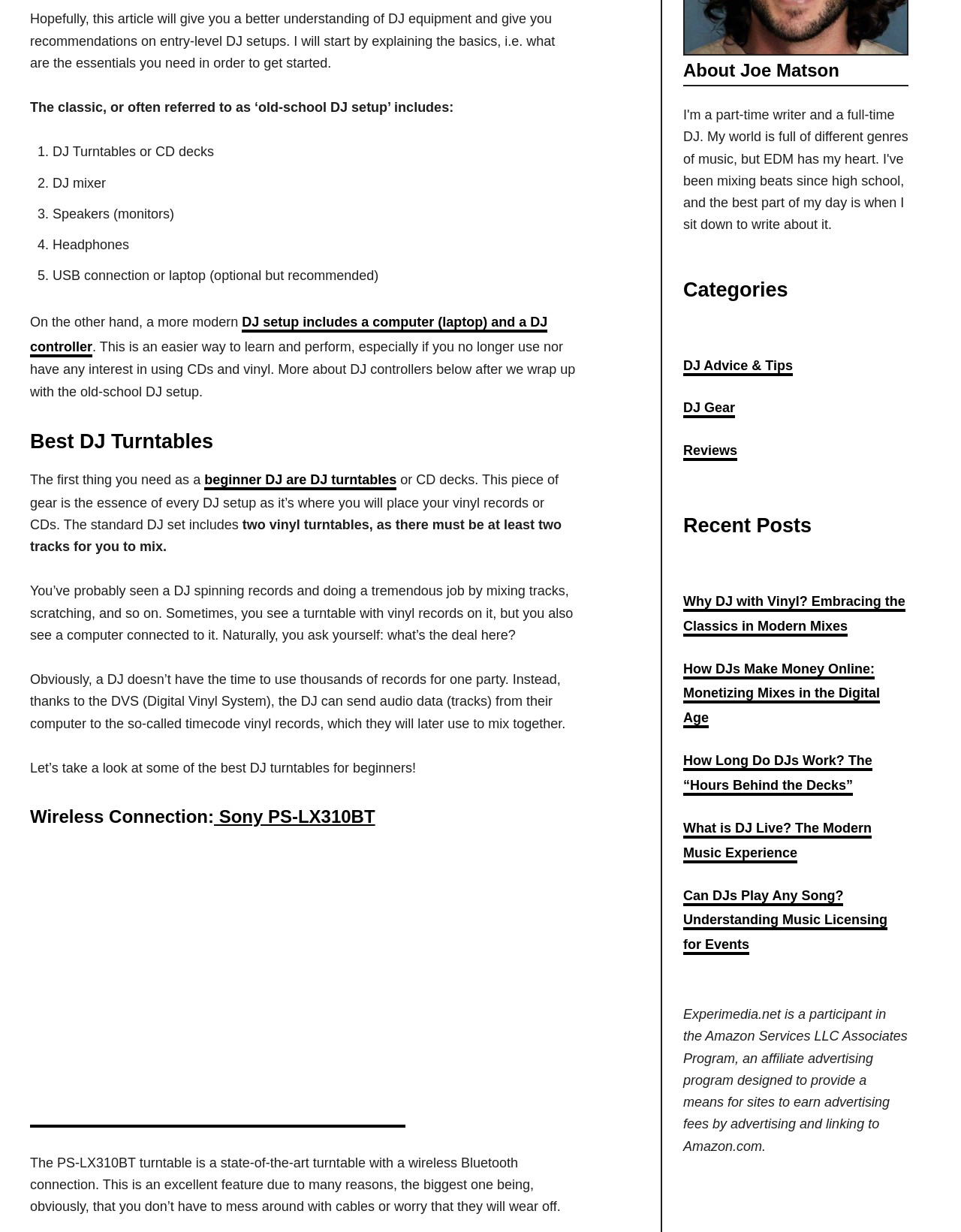Find the bounding box coordinates of the UI element according to this description: "DJ Advice & Tips".

[0.711, 0.29, 0.825, 0.305]